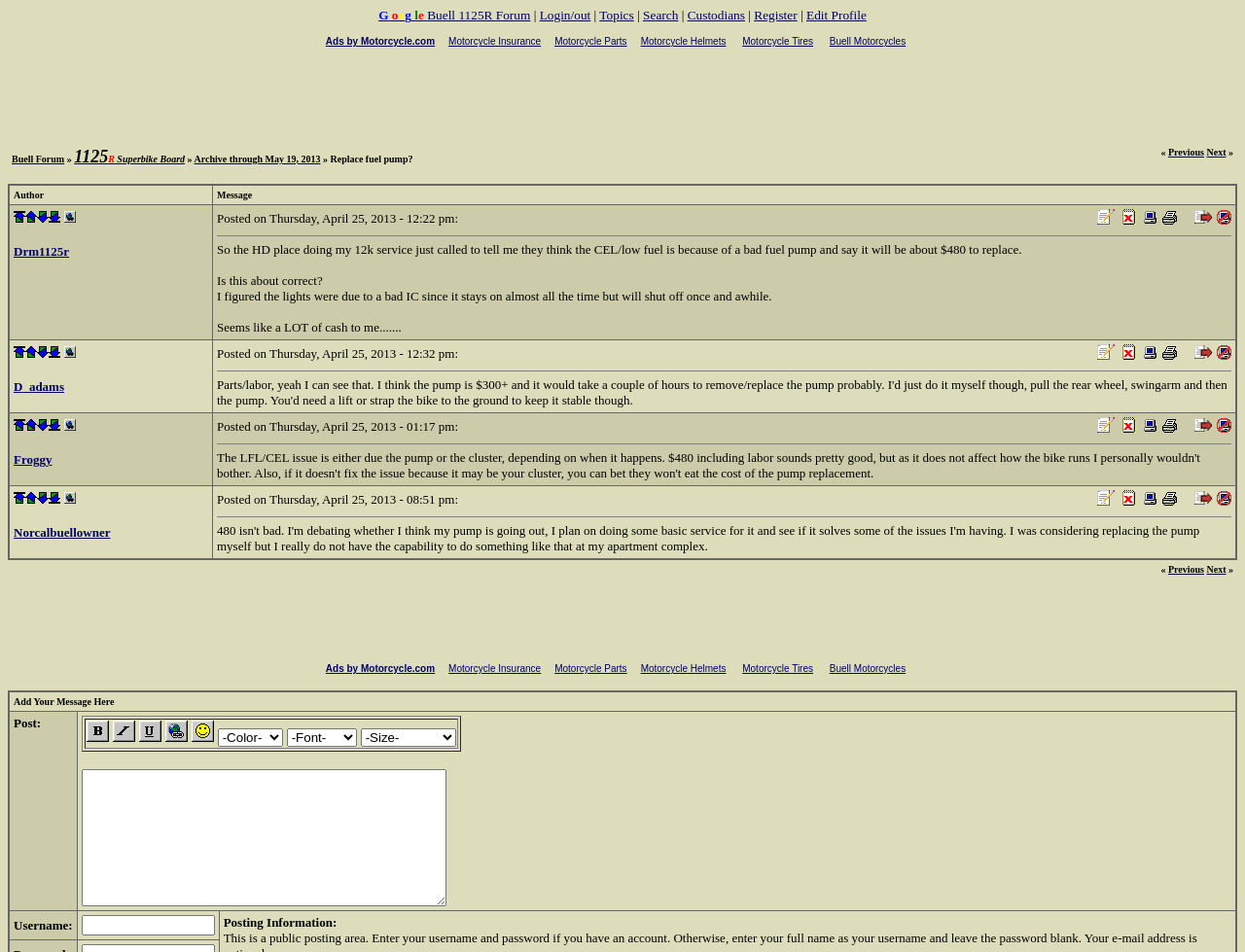Could you find the bounding box coordinates of the clickable area to complete this instruction: "View the '1125R Superbike Board'"?

[0.06, 0.161, 0.149, 0.173]